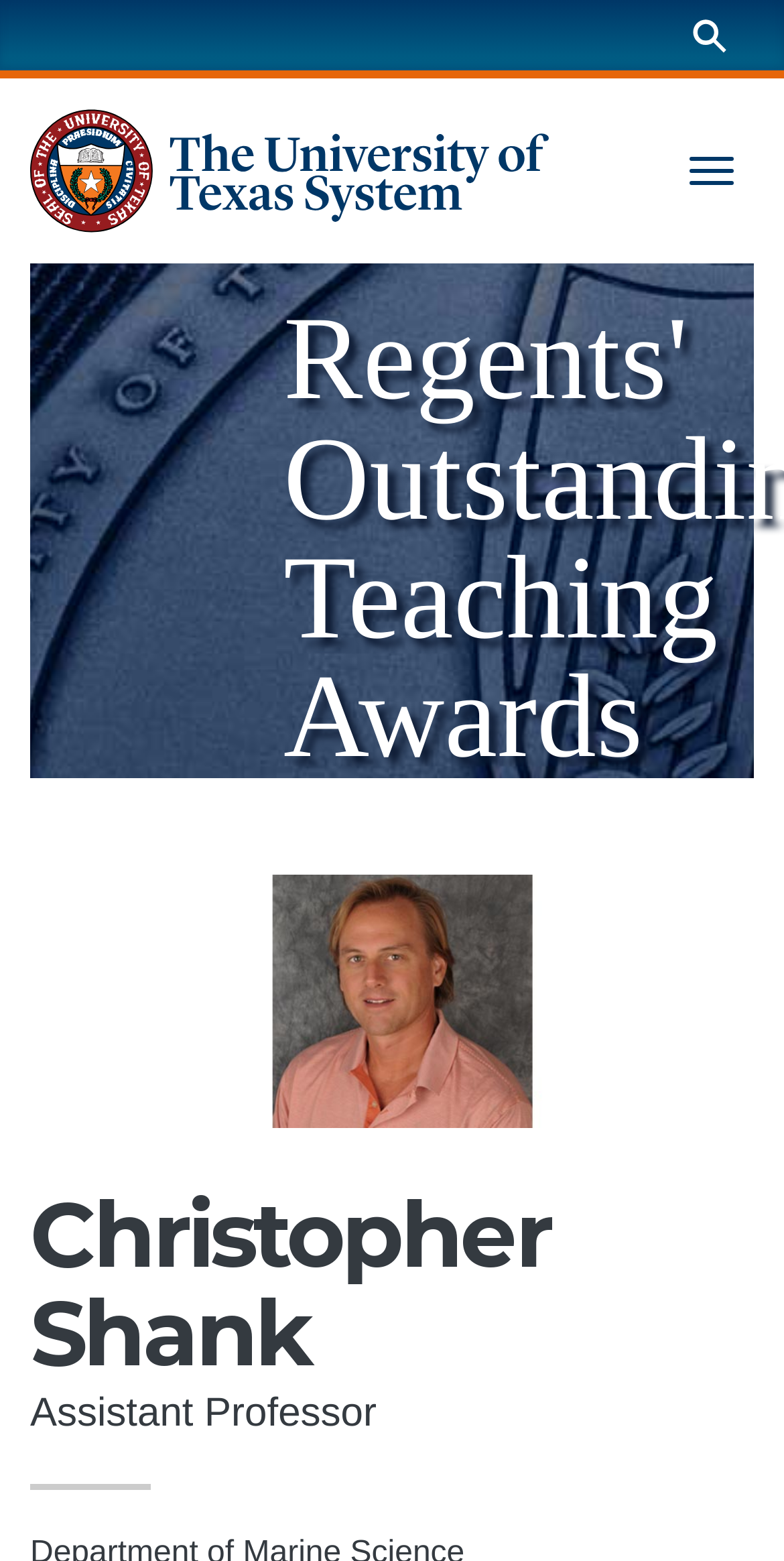What type of awards are mentioned on the webpage?
Please use the image to deliver a detailed and complete answer.

I found the answer by looking at the StaticText element that contains the text 'Teaching Awards', which is located above the image of the professor.